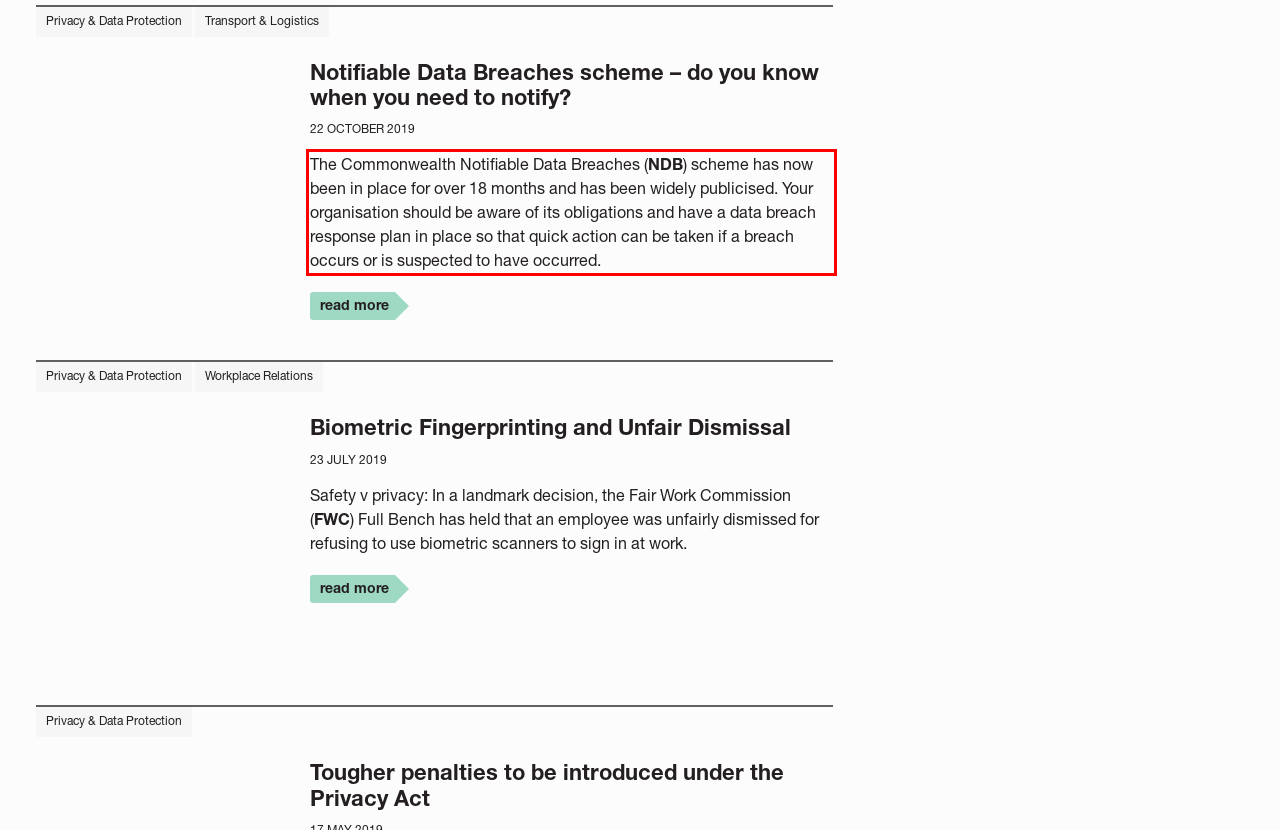Please examine the screenshot of the webpage and read the text present within the red rectangle bounding box.

The Commonwealth Notifiable Data Breaches (NDB) scheme has now been in place for over 18 months and has been widely publicised. Your organisation should be aware of its obligations and have a data breach response plan in place so that quick action can be taken if a breach occurs or is suspected to have occurred.